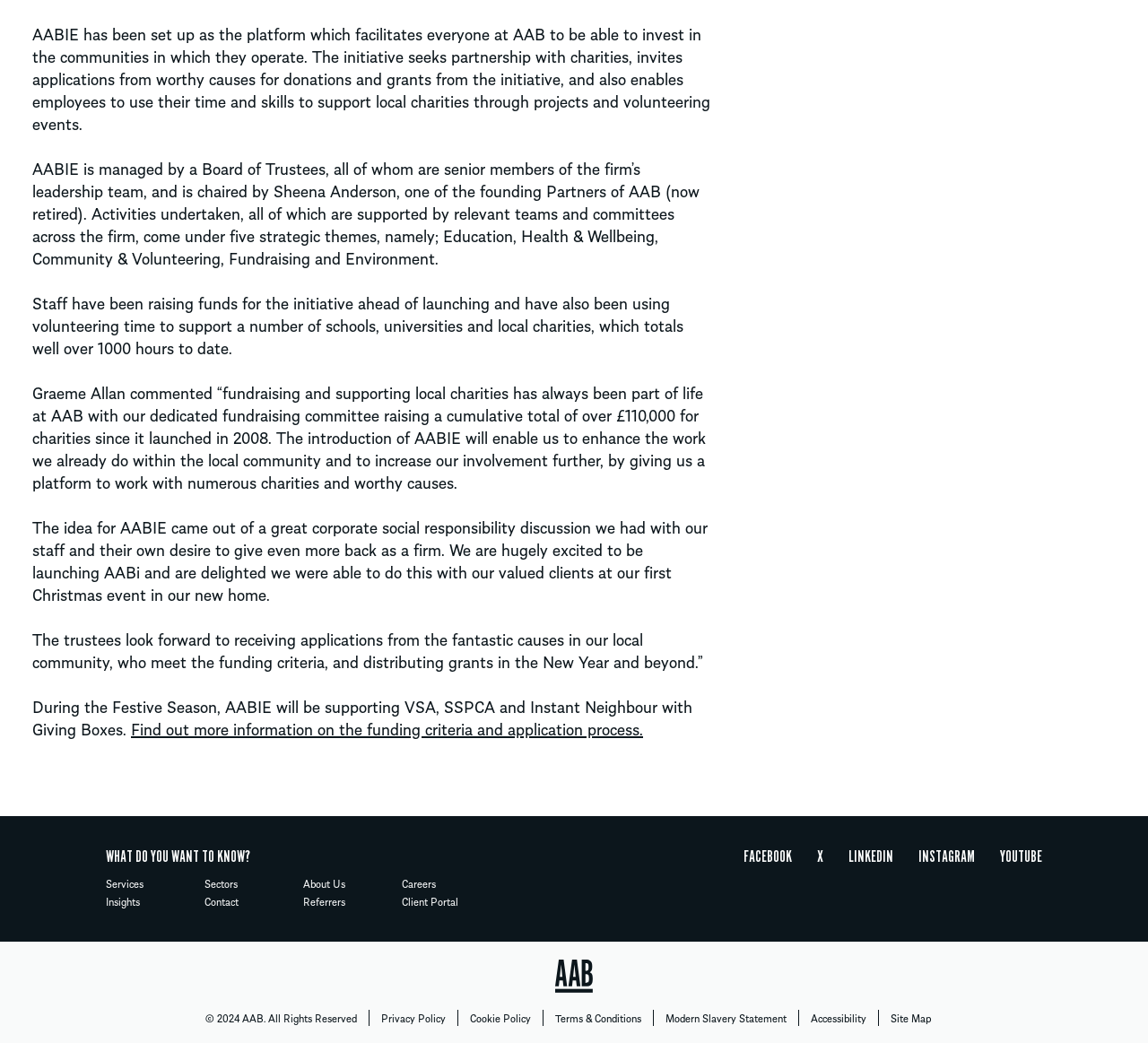Kindly determine the bounding box coordinates for the clickable area to achieve the given instruction: "Follow AAB on FACEBOOK".

[0.648, 0.812, 0.69, 0.831]